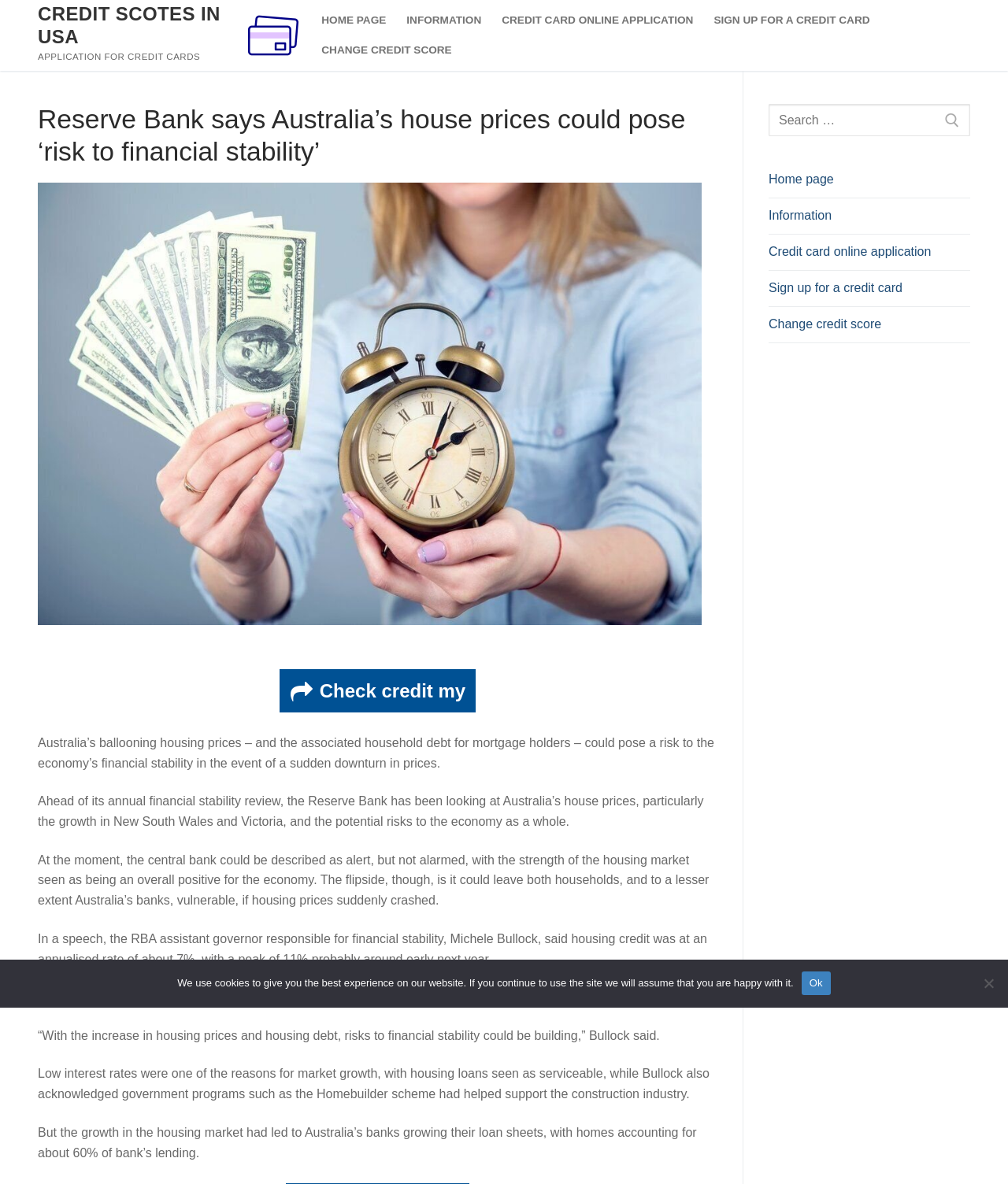Provide the bounding box coordinates of the HTML element described by the text: "Change credit score". The coordinates should be in the format [left, top, right, bottom] with values between 0 and 1.

[0.762, 0.259, 0.962, 0.29]